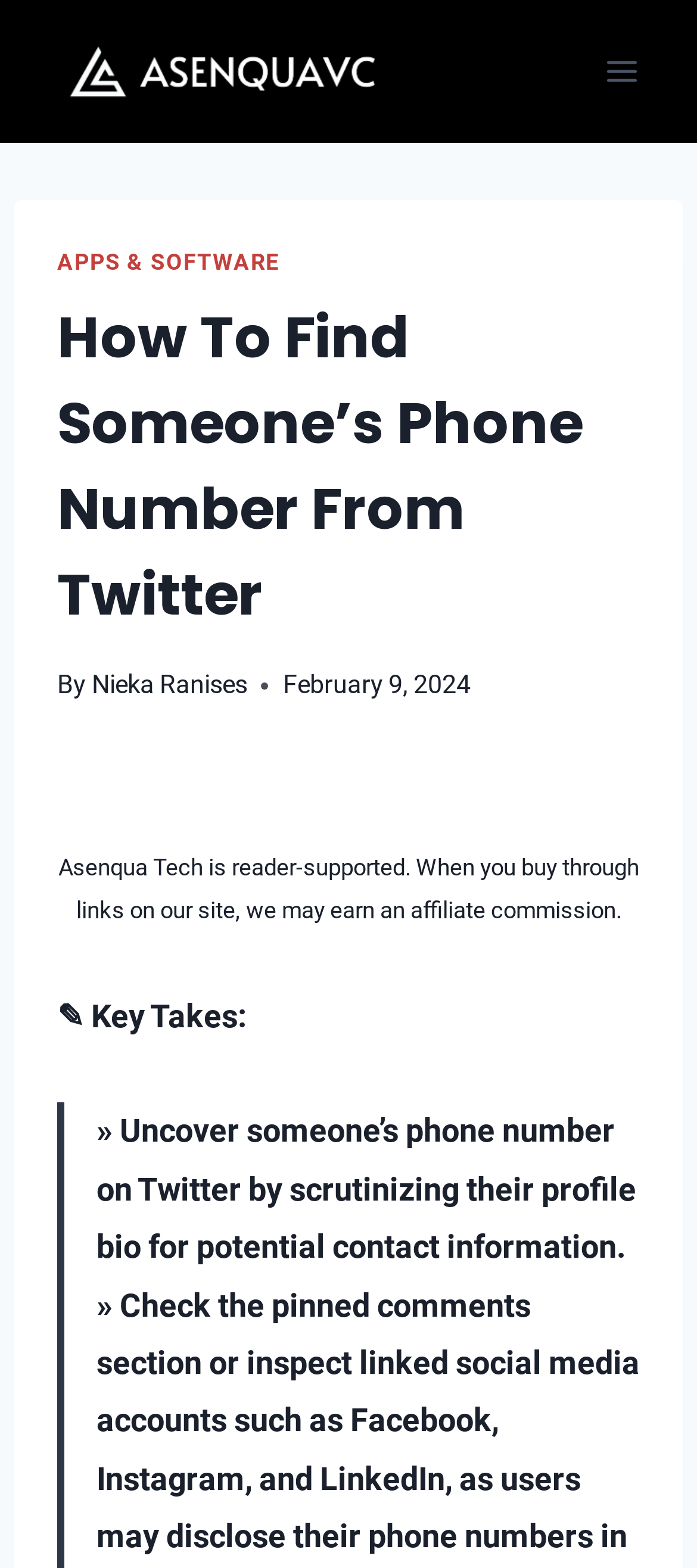Using the information in the image, give a detailed answer to the following question: What is the first key take from the article?

The first key take from the article is mentioned below the '✎ Key Takes:' section, where it says '» Uncover someone’s phone number on Twitter by scrutinizing their profile bio for potential contact information'.